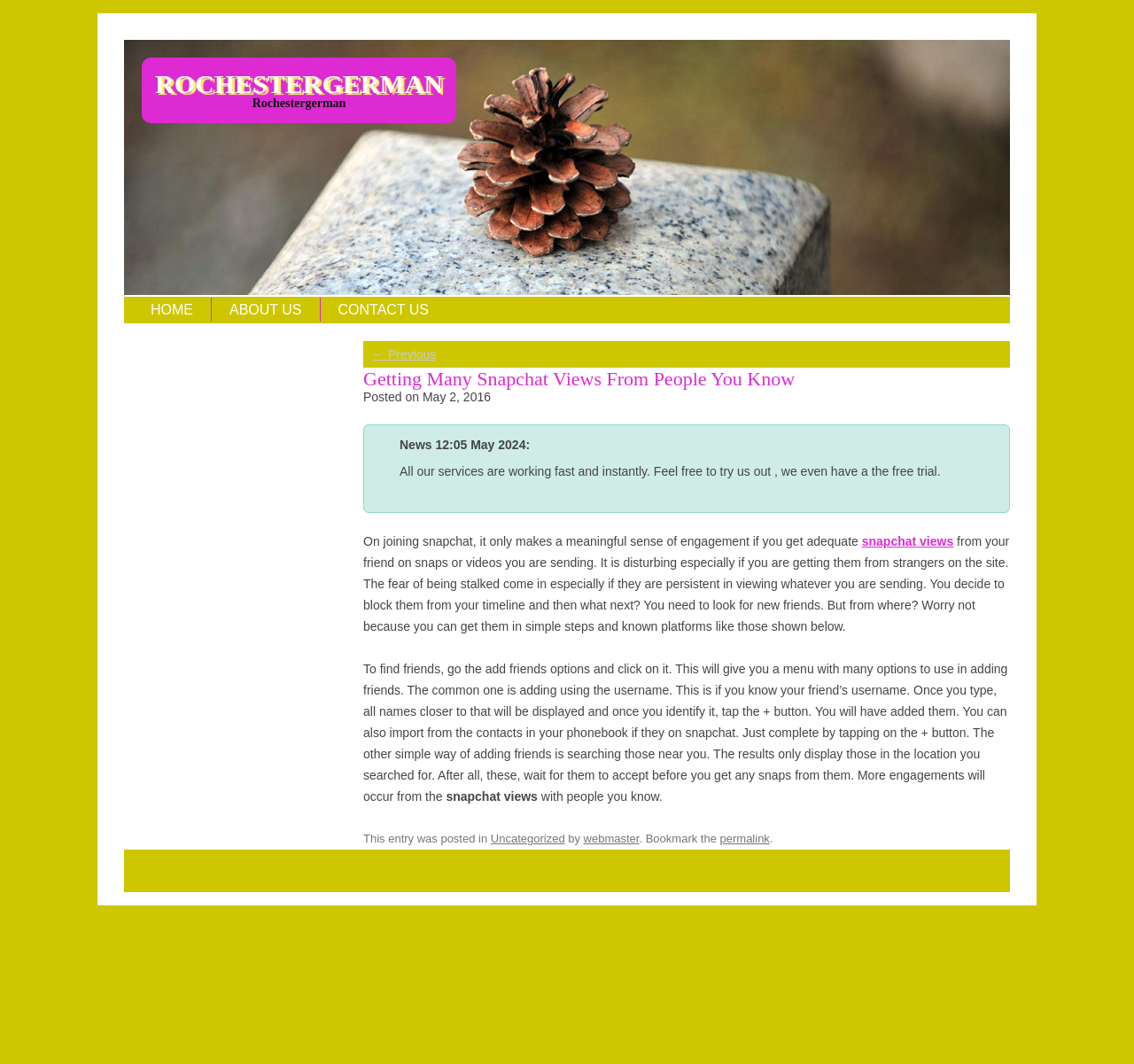Could you provide the bounding box coordinates for the portion of the screen to click to complete this instruction: "Click on the 'CONTACT US' link"?

[0.282, 0.28, 0.394, 0.302]